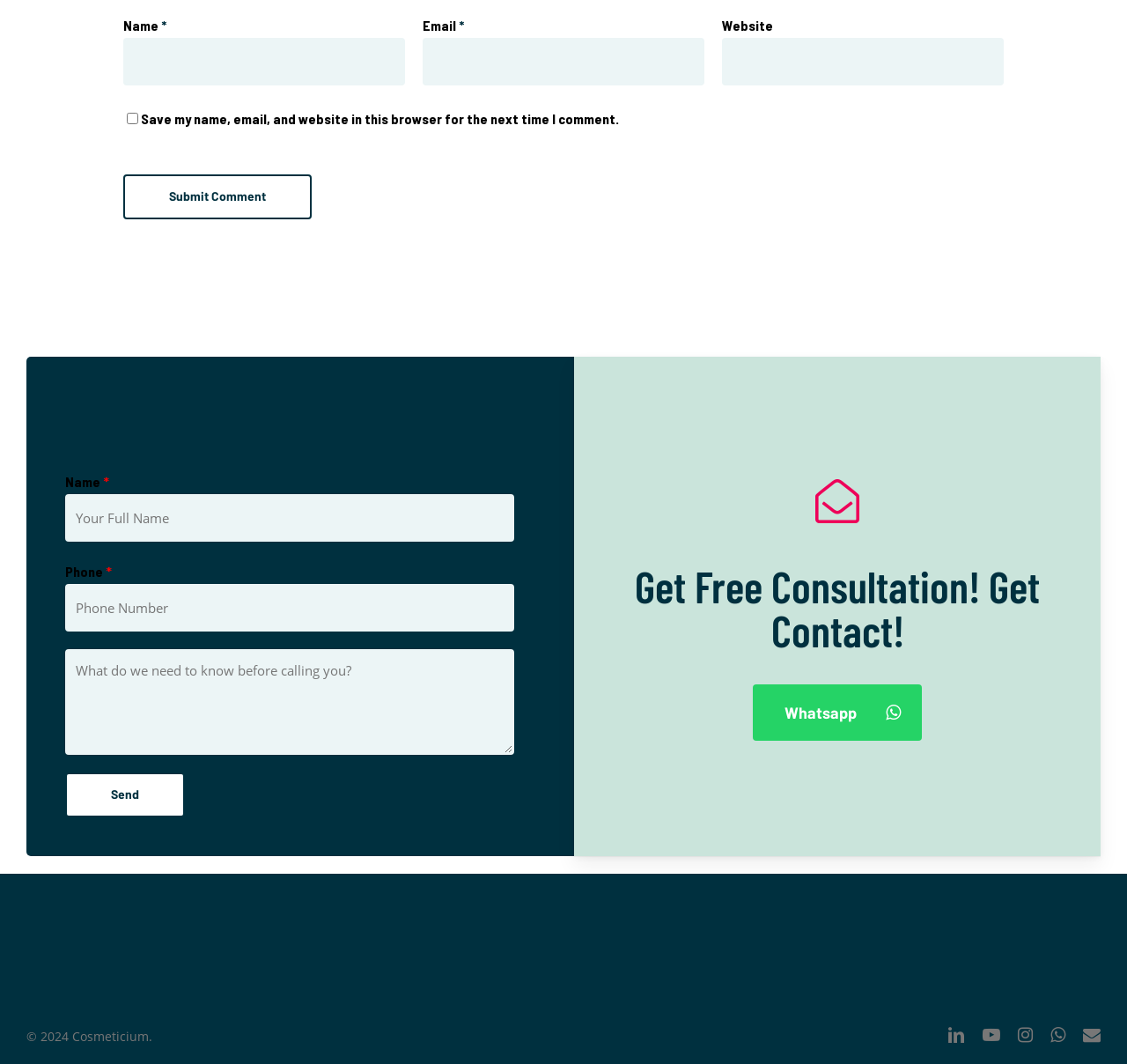Refer to the image and provide an in-depth answer to the question: 
What is the label of the first text input field?

The first text input field has a label 'Name' which is indicated by the StaticText element with the text 'Name' and the textbox element with the text 'Name *'.